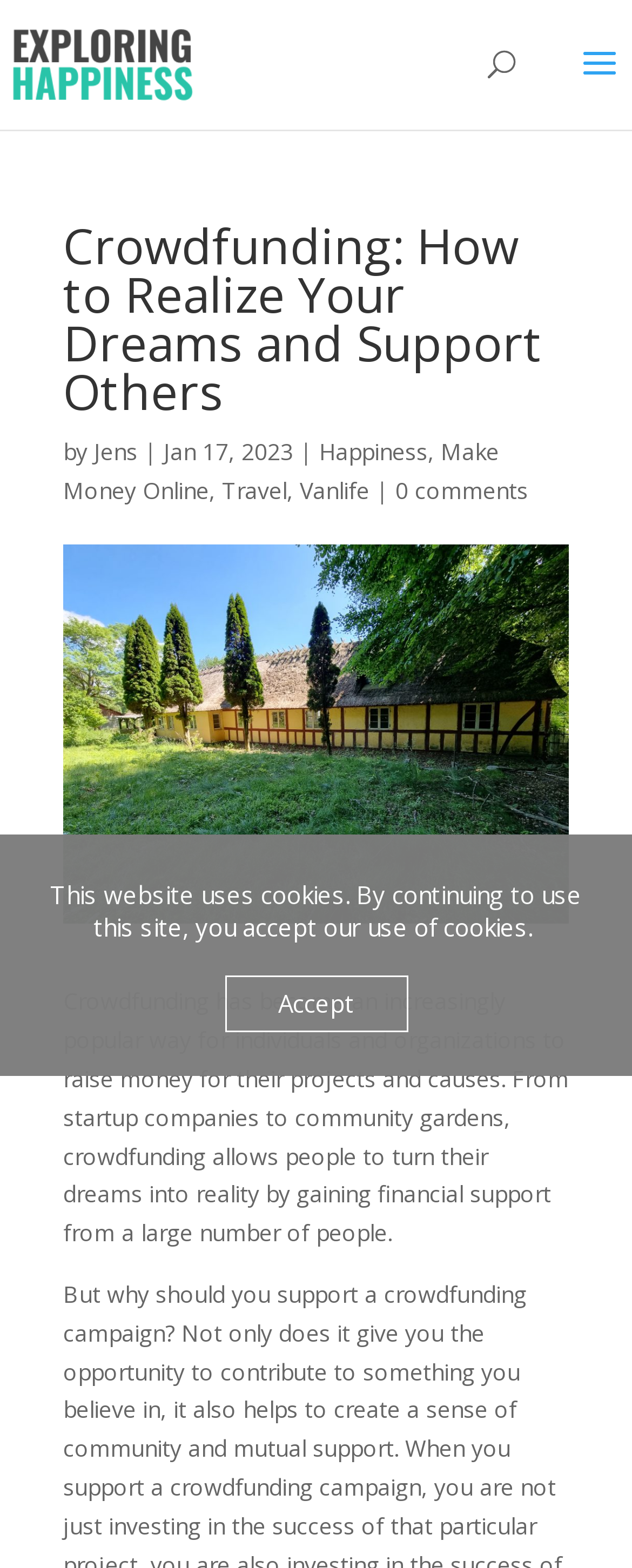Carefully examine the image and provide an in-depth answer to the question: Who is the author of the article?

The author of the article can be found by looking at the text following the 'by' keyword, which is 'Jens'.